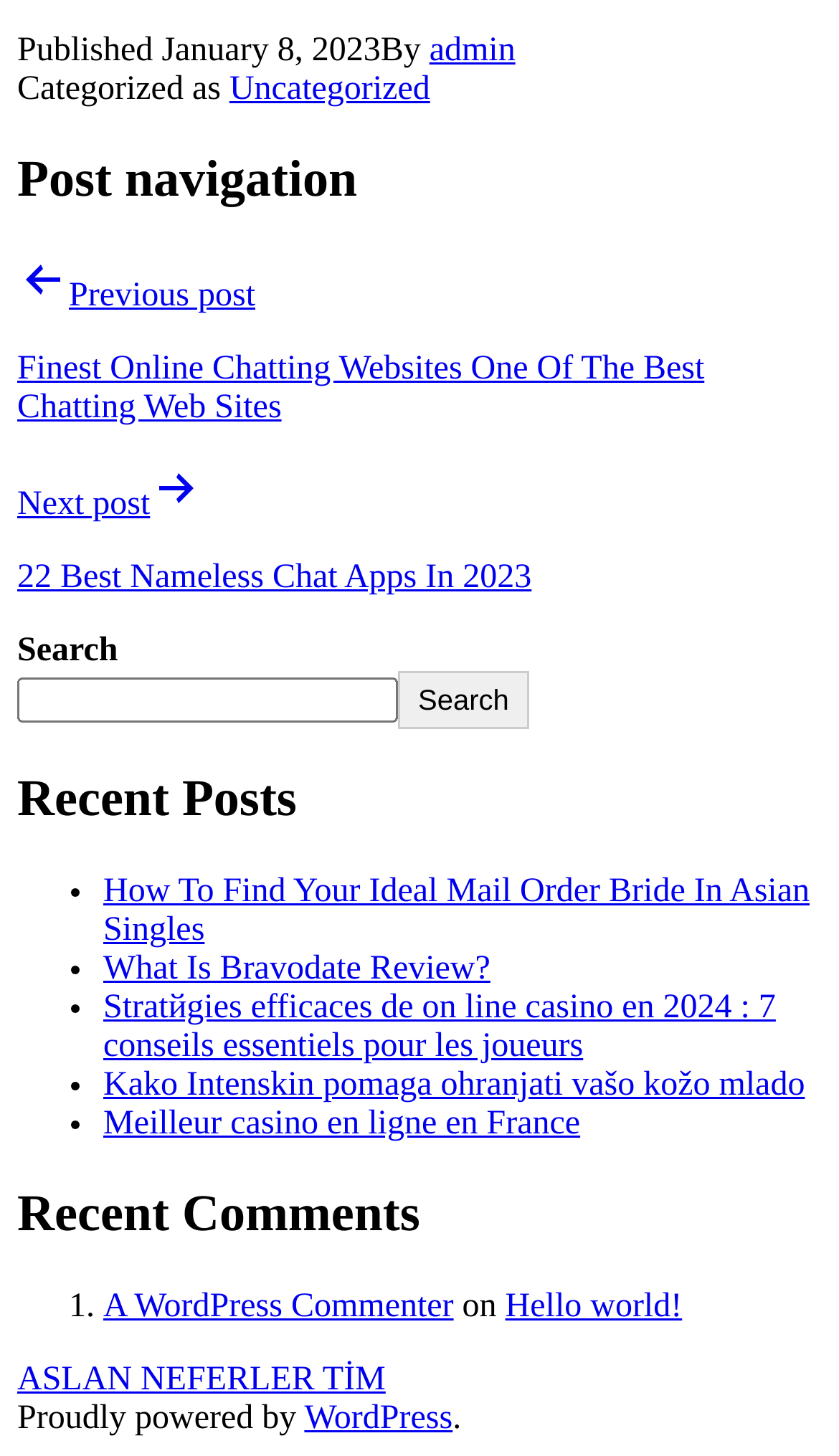Show the bounding box coordinates of the element that should be clicked to complete the task: "View recent post".

[0.123, 0.599, 0.965, 0.651]